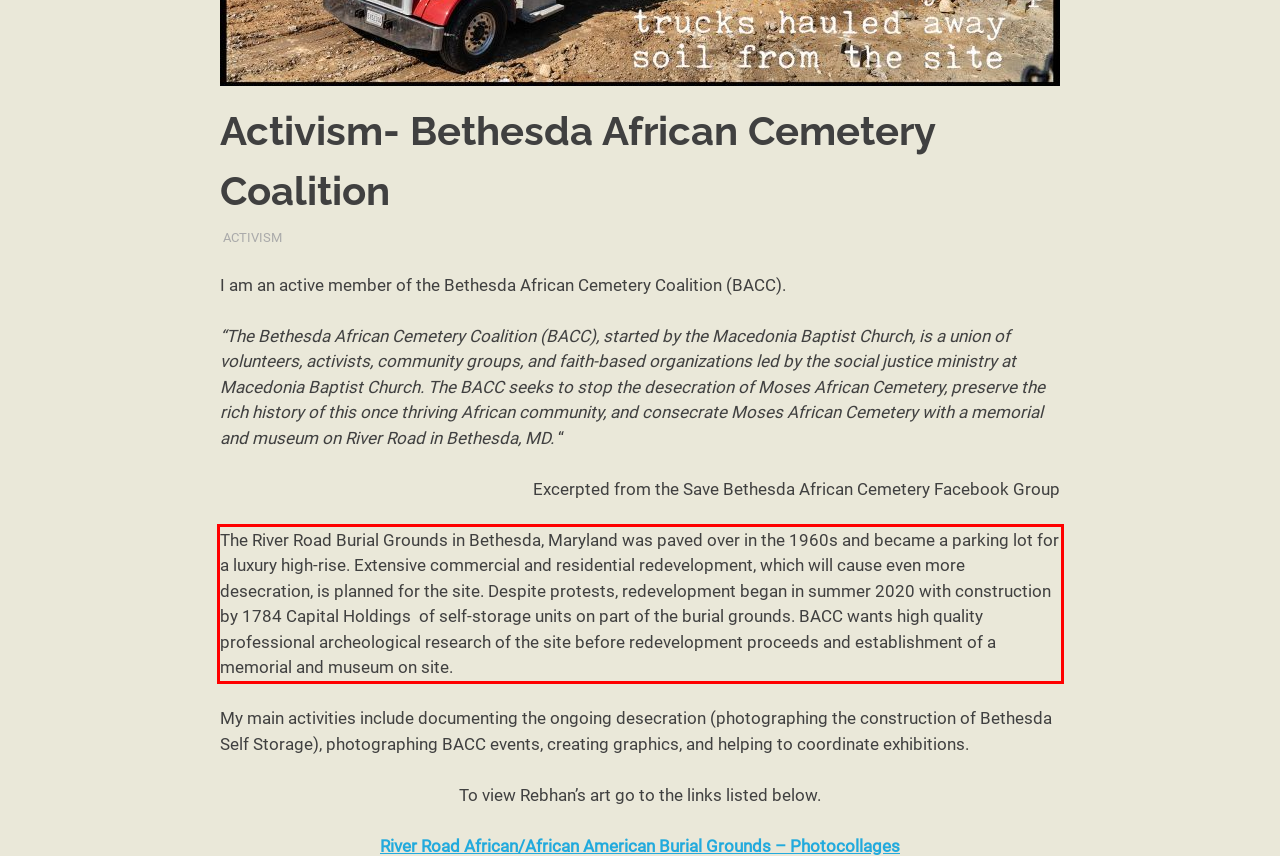Examine the webpage screenshot, find the red bounding box, and extract the text content within this marked area.

The River Road Burial Grounds in Bethesda, Maryland was paved over in the 1960s and became a parking lot for a luxury high-rise. Extensive commercial and residential redevelopment, which will cause even more desecration, is planned for the site. Despite protests, redevelopment began in summer 2020 with construction by 1784 Capital Holdings of self-storage units on part of the burial grounds. BACC wants high quality professional archeological research of the site before redevelopment proceeds and establishment of a memorial and museum on site.